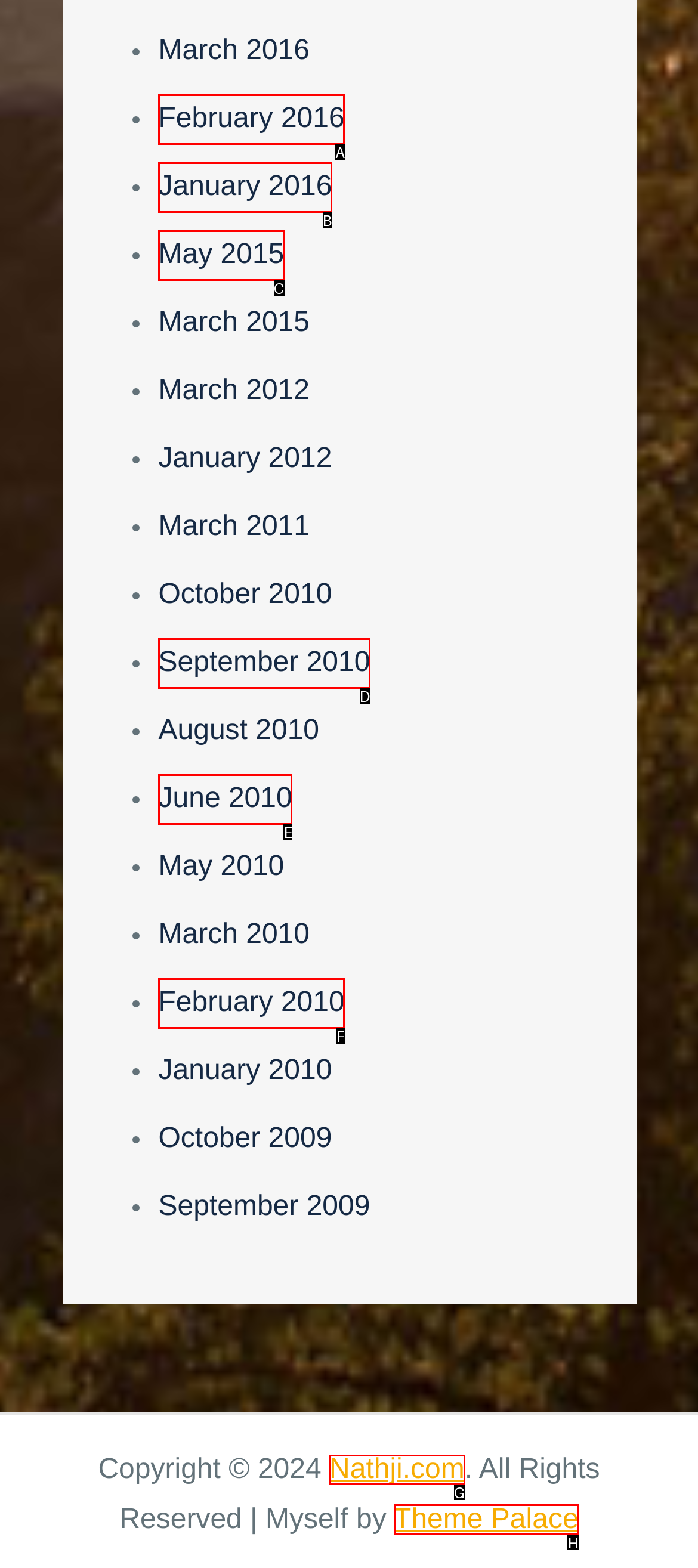Determine which UI element I need to click to achieve the following task: Visit Nathji.com Provide your answer as the letter of the selected option.

G